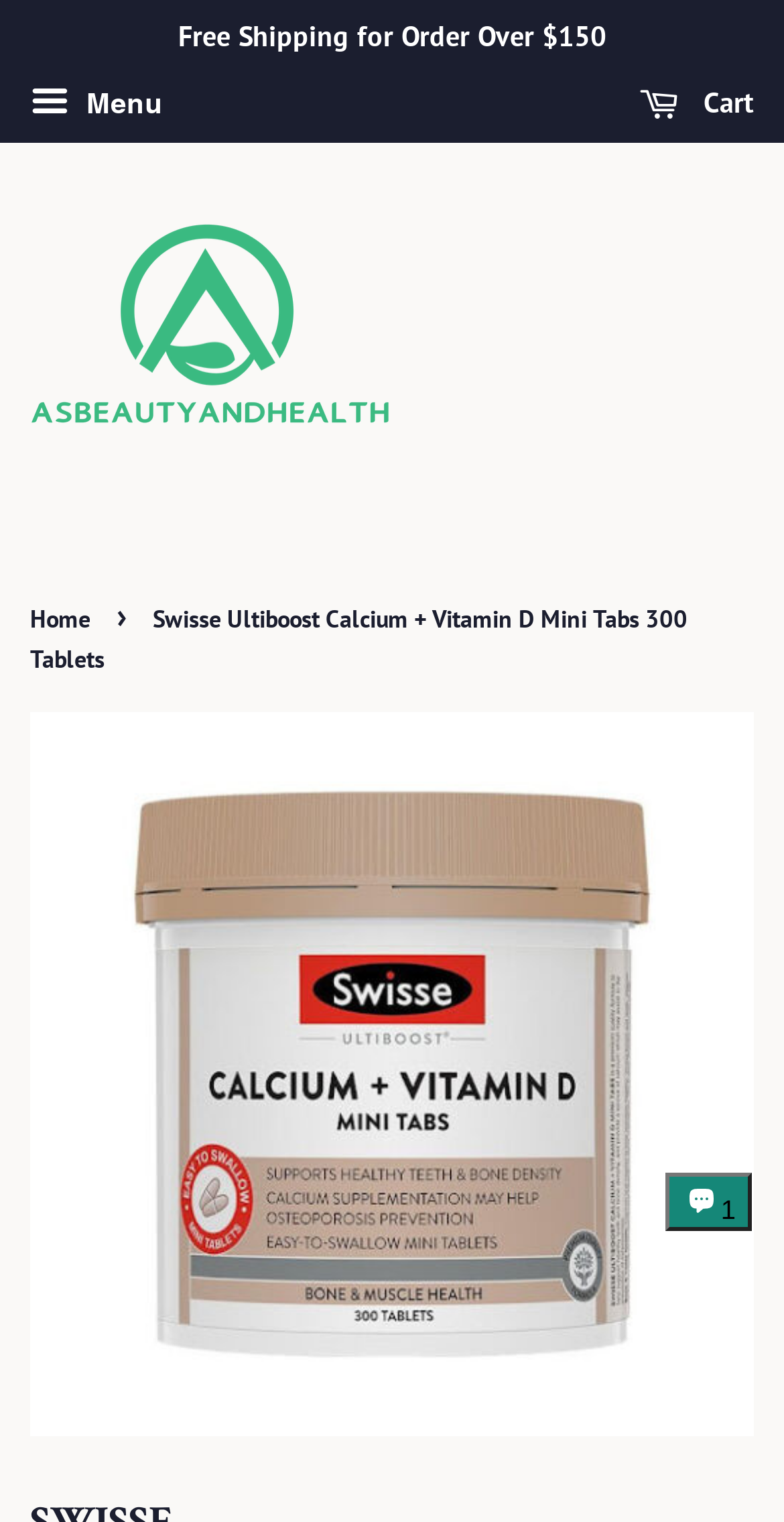Analyze the image and give a detailed response to the question:
Is there a navigation menu on the page?

I discovered the navigation menu by examining the element 'breadcrumbs' and its child links, including 'Home', which suggests that there is a navigation menu on the page.